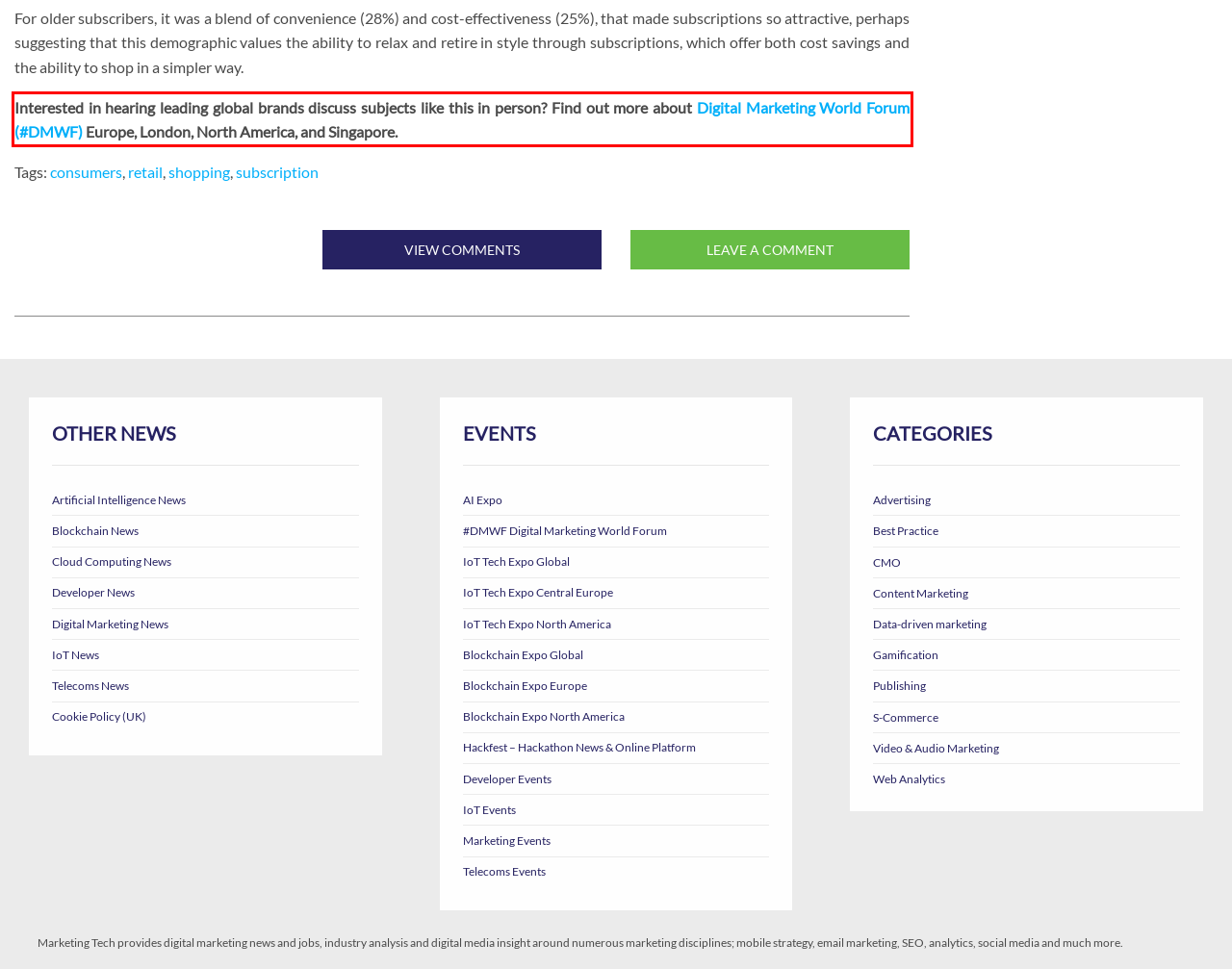You are provided with a screenshot of a webpage that includes a UI element enclosed in a red rectangle. Extract the text content inside this red rectangle.

Interested in hearing leading global brands discuss subjects like this in person? Find out more about Digital Marketing World Forum (#DMWF) Europe, London, North America, and Singapore.